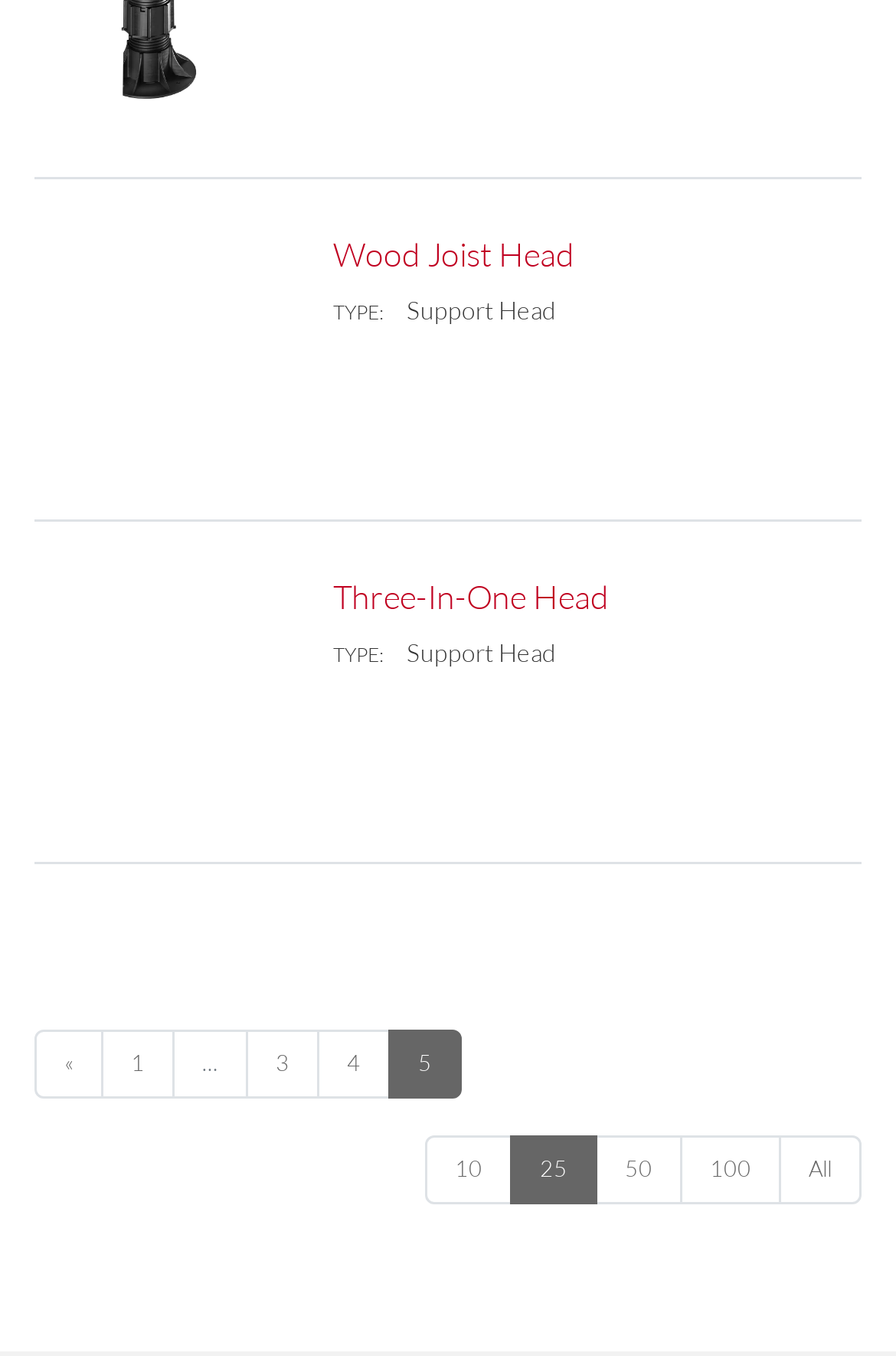What is the position of 'Three-In-One Head'?
Refer to the image and offer an in-depth and detailed answer to the question.

By analyzing the bounding box coordinates, I can determine that the 'Three-In-One Head' element is positioned below the 'Wood Joist Head' element, as its y1 and y2 coordinates are larger than those of 'Wood Joist Head'.